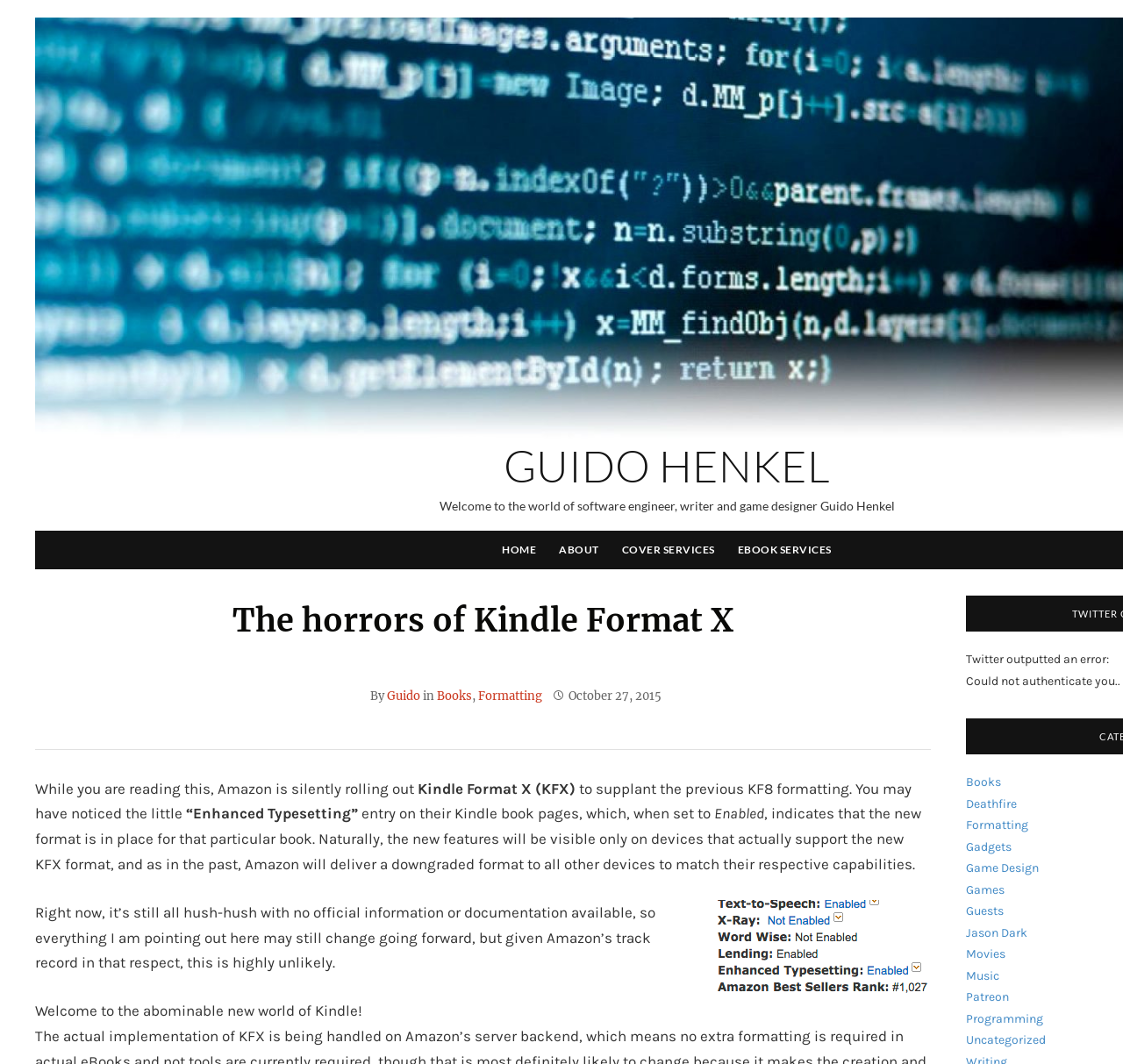Please determine the primary heading and provide its text.

The horrors of Kindle Format X